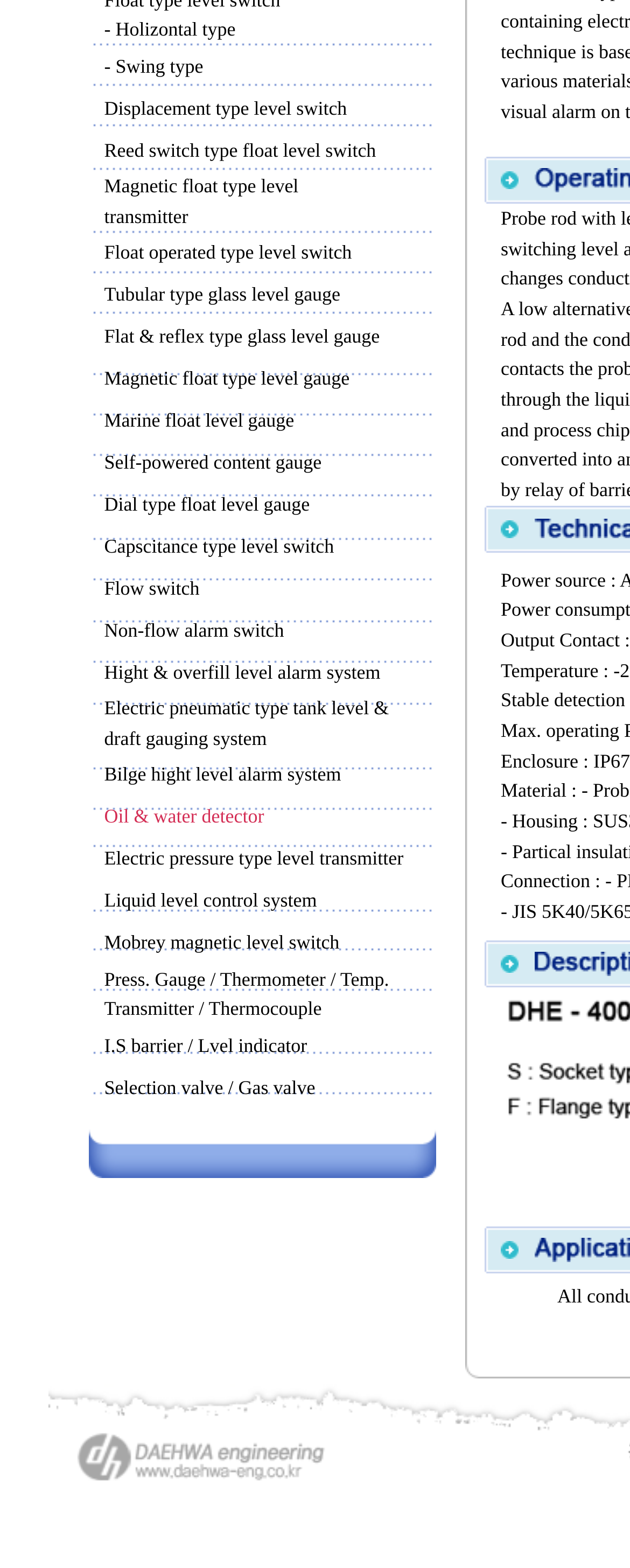Determine the bounding box coordinates of the UI element described below. Use the format (top-left x, top-left y, bottom-right x, bottom-right y) with floating point numbers between 0 and 1: Self-powered content gauge

[0.165, 0.287, 0.511, 0.302]